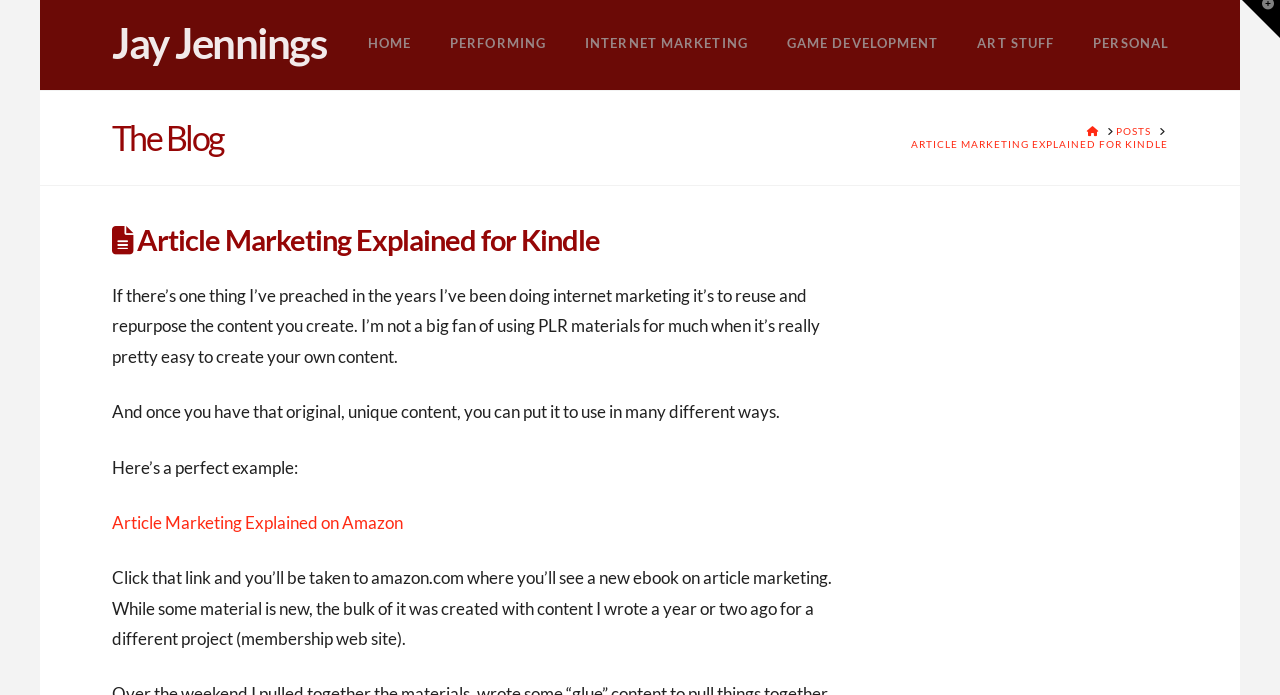Please specify the bounding box coordinates of the clickable region to carry out the following instruction: "visit personal homepage". The coordinates should be four float numbers between 0 and 1, in the format [left, top, right, bottom].

[0.838, 0.0, 0.912, 0.129]